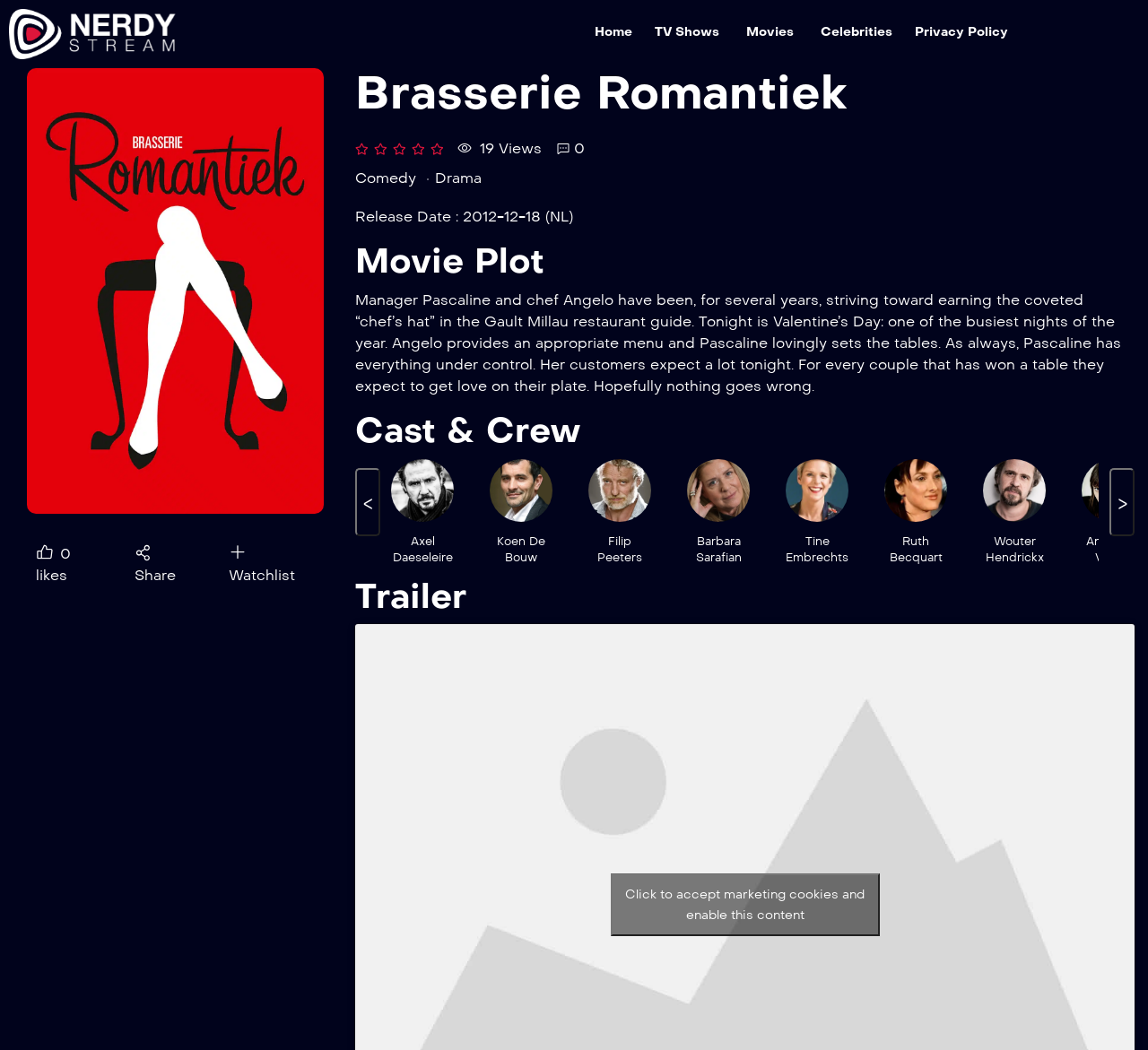Describe all the key features and sections of the webpage thoroughly.

This webpage is about the movie "Brasserie Romantiek". At the top, there are several links to navigate to different sections of the website, including "Home", "TV Shows", "Movies", "Celebrities", and "Privacy Policy". Below these links, there are social media buttons to like, share, and add the movie to a watchlist.

The main content of the webpage is divided into several sections. The first section displays the title of the movie "Brasserie Romantiek" in a large font, along with the number of views, which is 19. Below this, there are two links to genres, "Comedy" and "Drama", and the release date of the movie, which is December 18, 2012.

The next section is about the movie plot, which is a brief summary of the story. The plot is about a restaurant trying to earn a "chef's hat" in the Gault Millau restaurant guide on Valentine's Day.

Following the plot, there is a section about the cast and crew, which lists several actors and actresses, including Axel Daeseleire, Koen De Bouw, Filip Peeters, Barbara Sarafian, Tine Embrechts, Ruth Becquart, Wouter Hendrickx, and Anemone Valcke. Each actor's name is accompanied by a small image.

To the right of the cast and crew section, there are navigation buttons to move forward and backward through the list of actors. Below this, there is a section about the trailer, but it appears to be blocked due to cookie settings.

Overall, this webpage provides an overview of the movie "Brasserie Romantiek", including its plot, cast, and crew, as well as a trailer.